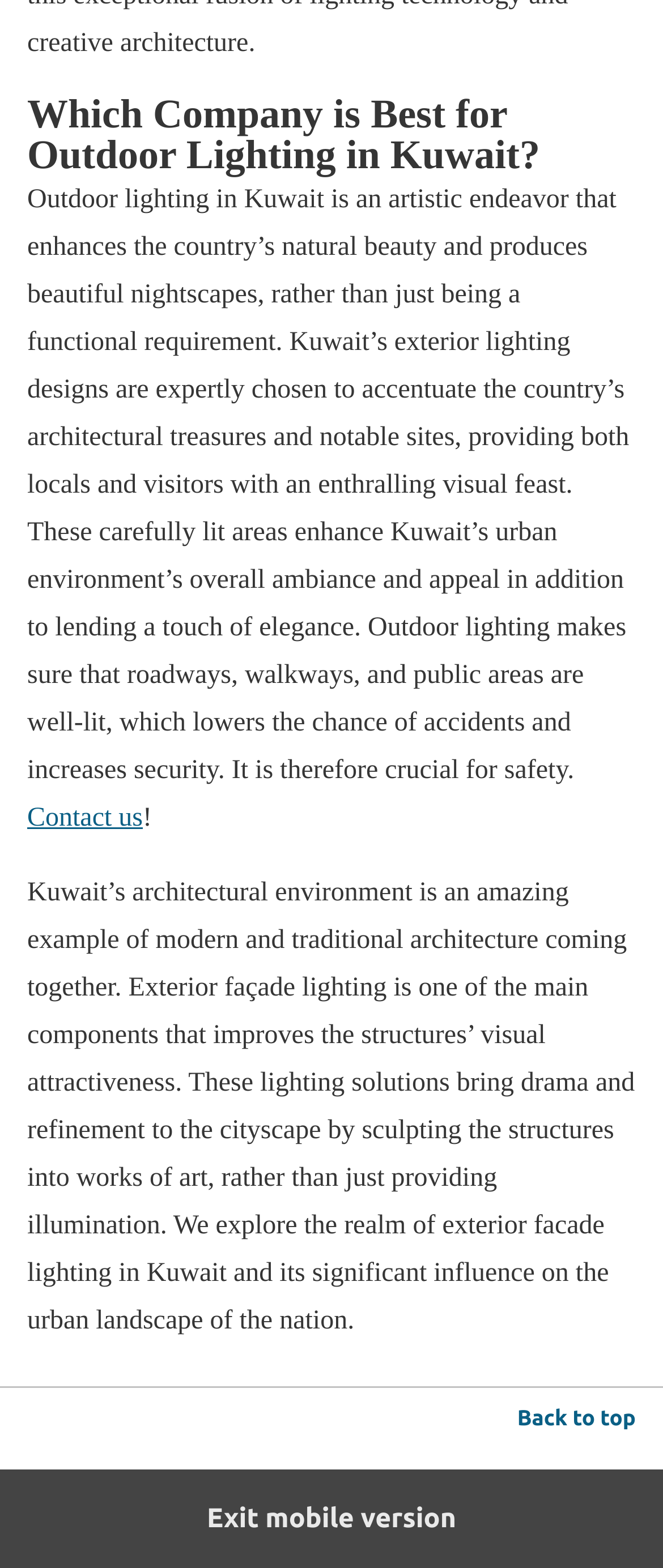Respond to the following question using a concise word or phrase: 
What can be found in well-lit public areas?

Roadways and walkways